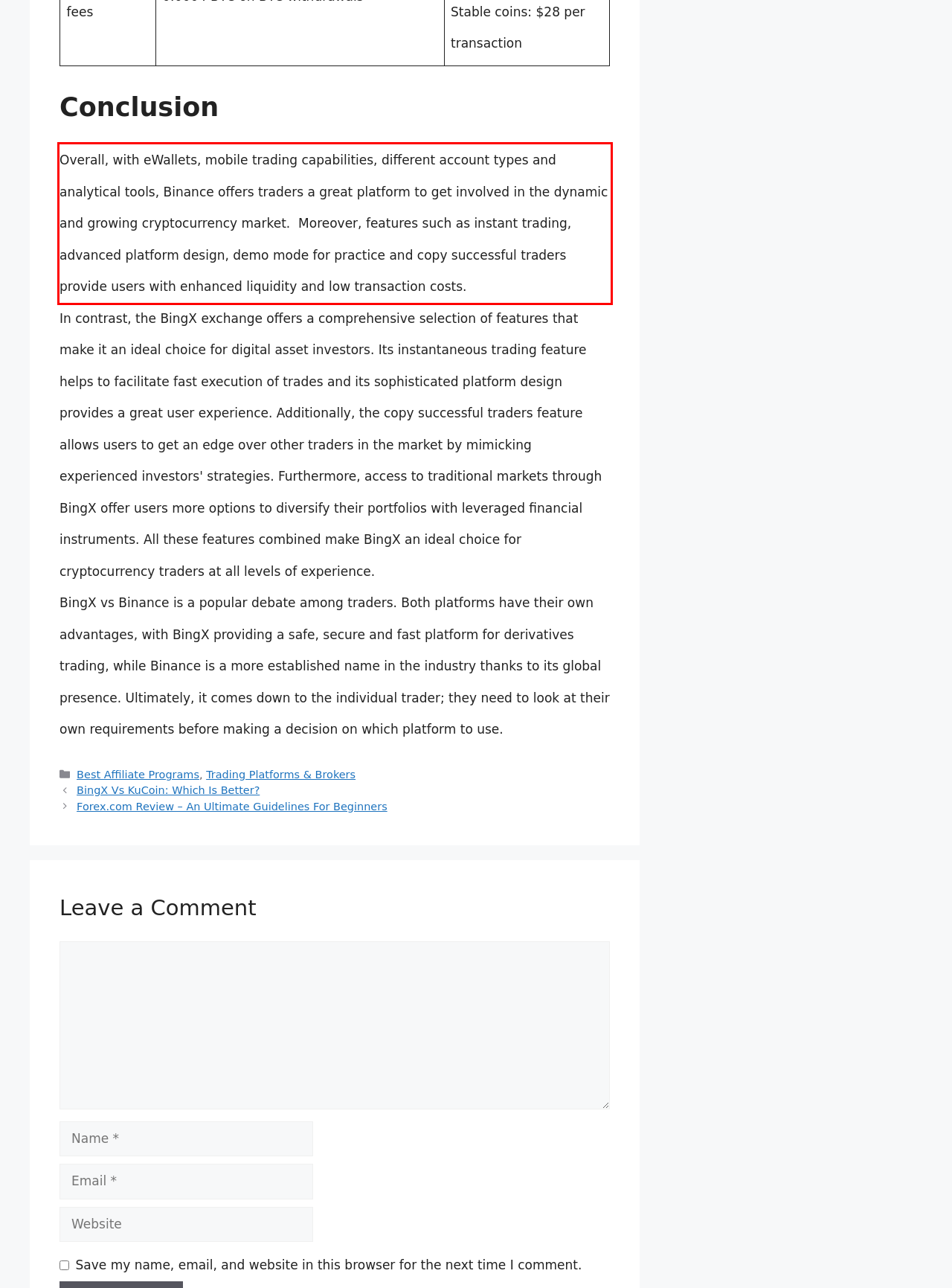You are given a screenshot showing a webpage with a red bounding box. Perform OCR to capture the text within the red bounding box.

Overall, with eWallets, mobile trading capabilities, different account types and analytical tools, Binance offers traders a great platform to get involved in the dynamic and growing cryptocurrency market. Moreover, features such as instant trading, advanced platform design, demo mode for practice and copy successful traders provide users with enhanced liquidity and low transaction costs.